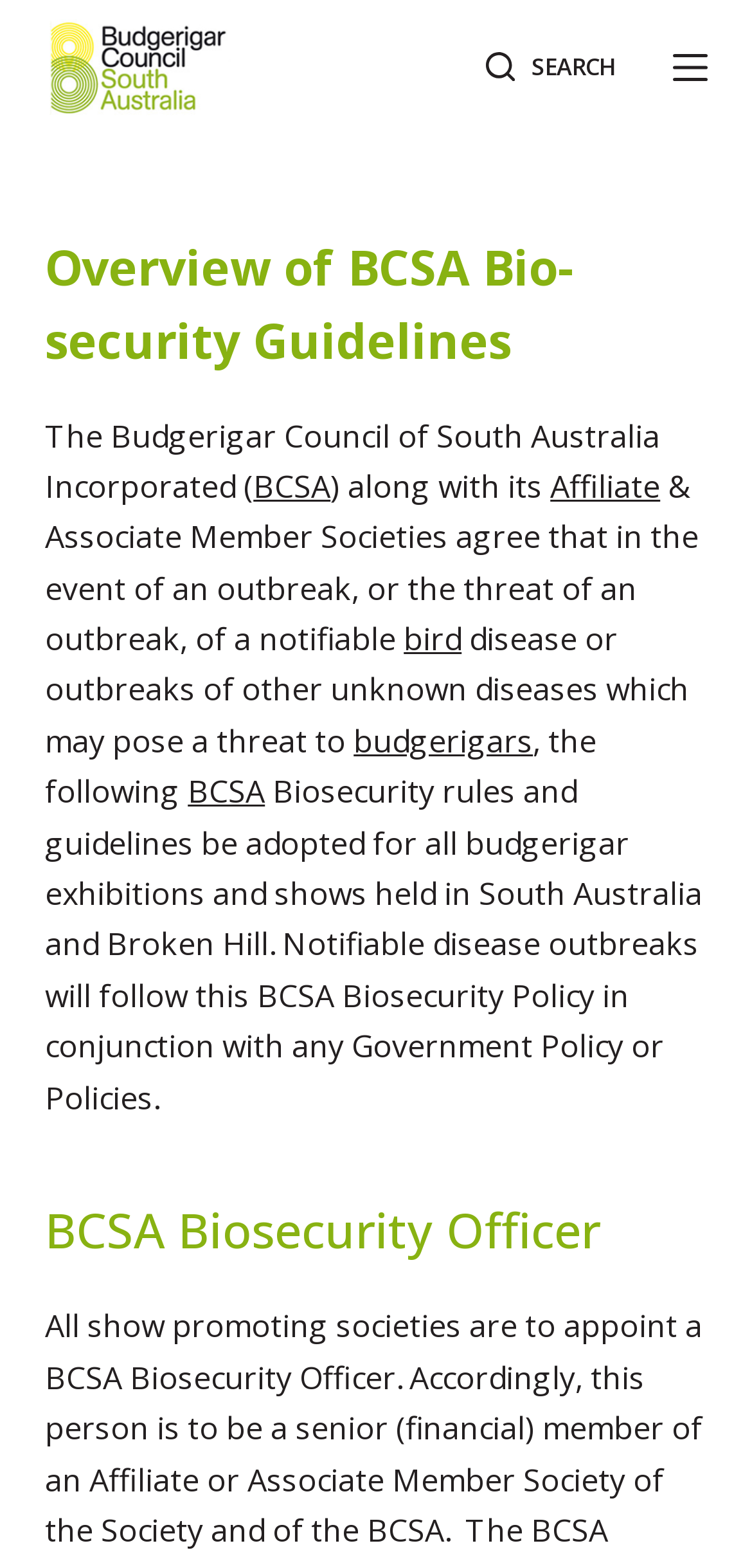Specify the bounding box coordinates (top-left x, top-left y, bottom-right x, bottom-right y) of the UI element in the screenshot that matches this description: Skip to content

[0.0, 0.0, 0.103, 0.025]